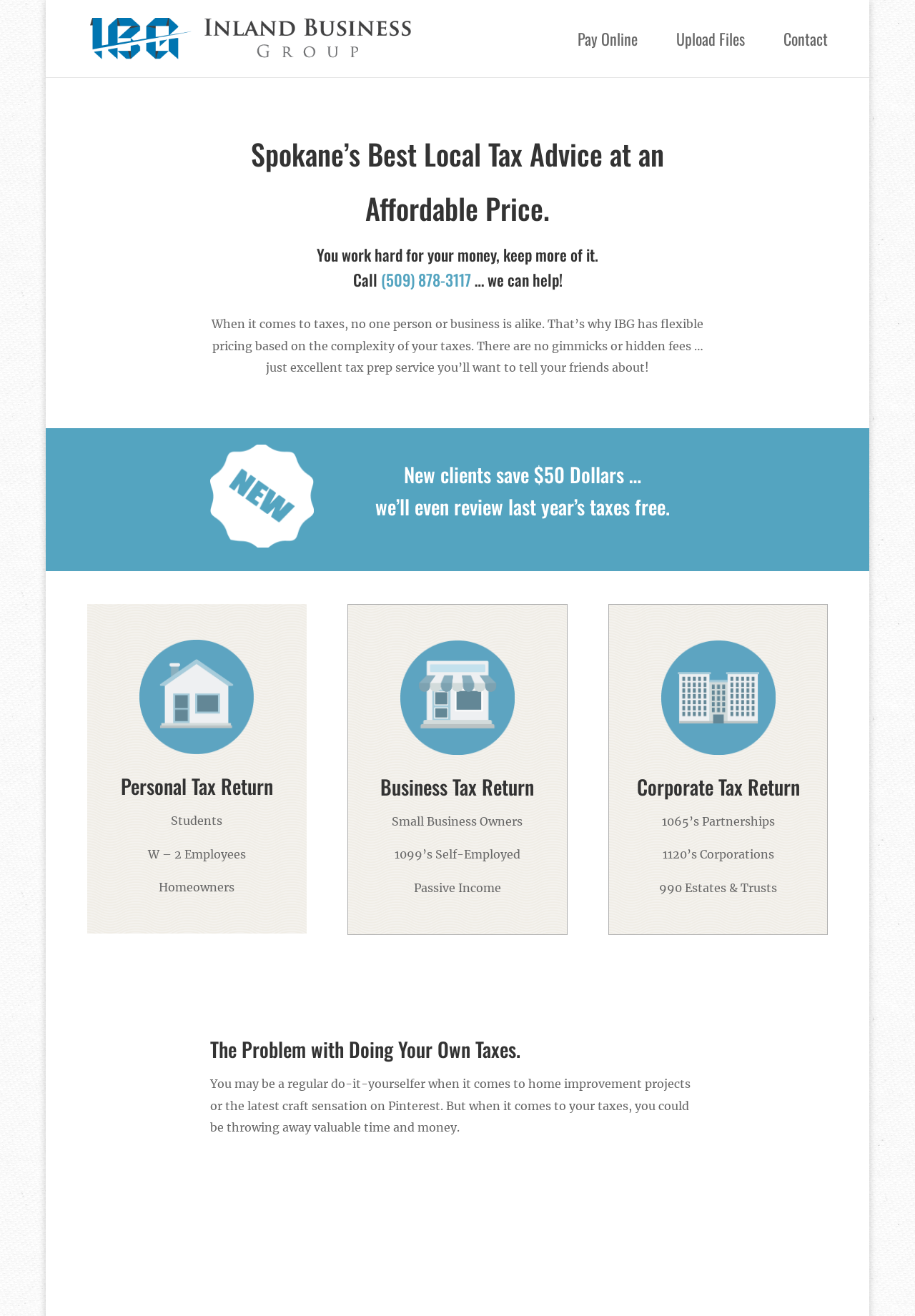How many types of tax returns are listed on the webpage?
Refer to the image and answer the question using a single word or phrase.

3